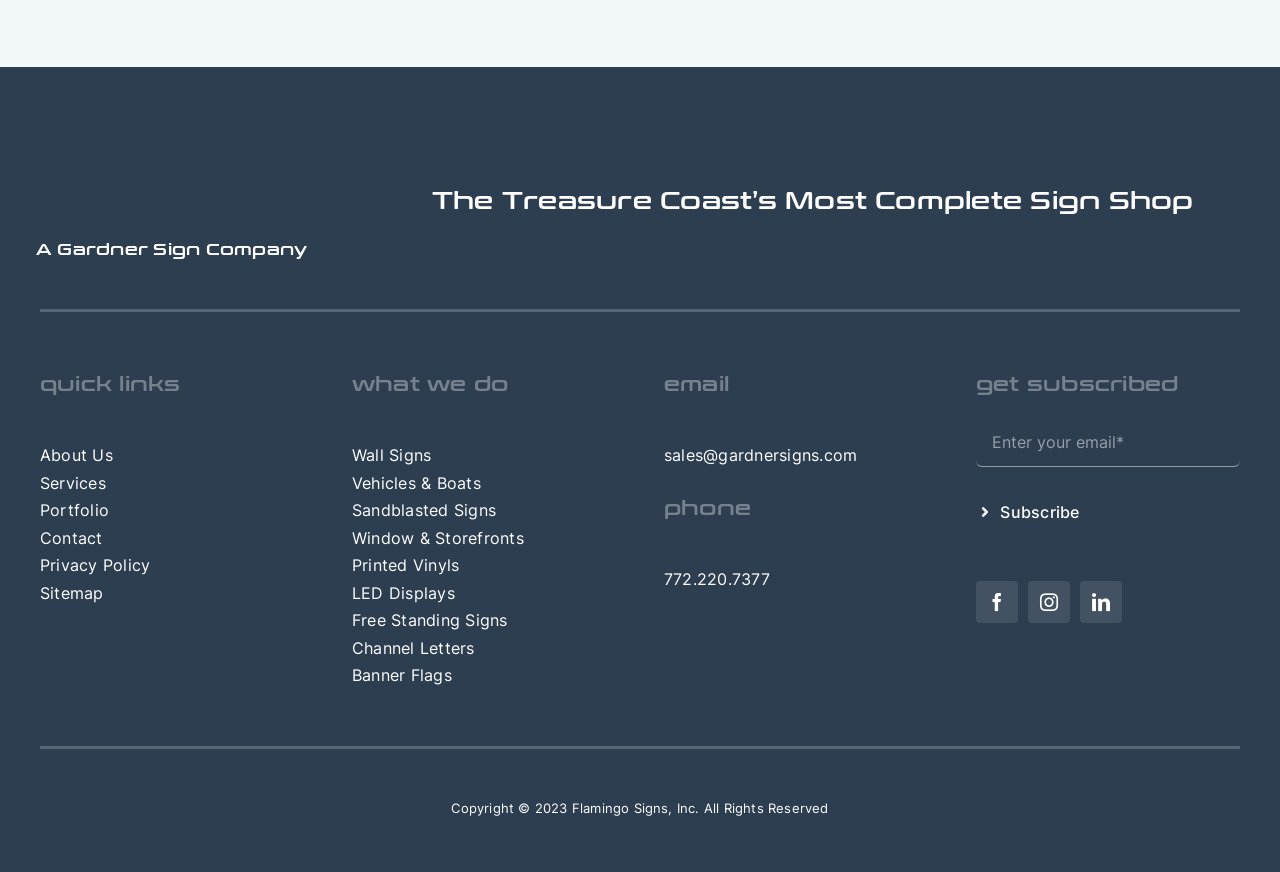How many social media links are there?
Please answer the question with as much detail and depth as you can.

There are three social media links located at the bottom of the webpage, which are 'facebook', 'instagram', and 'linkedin'.